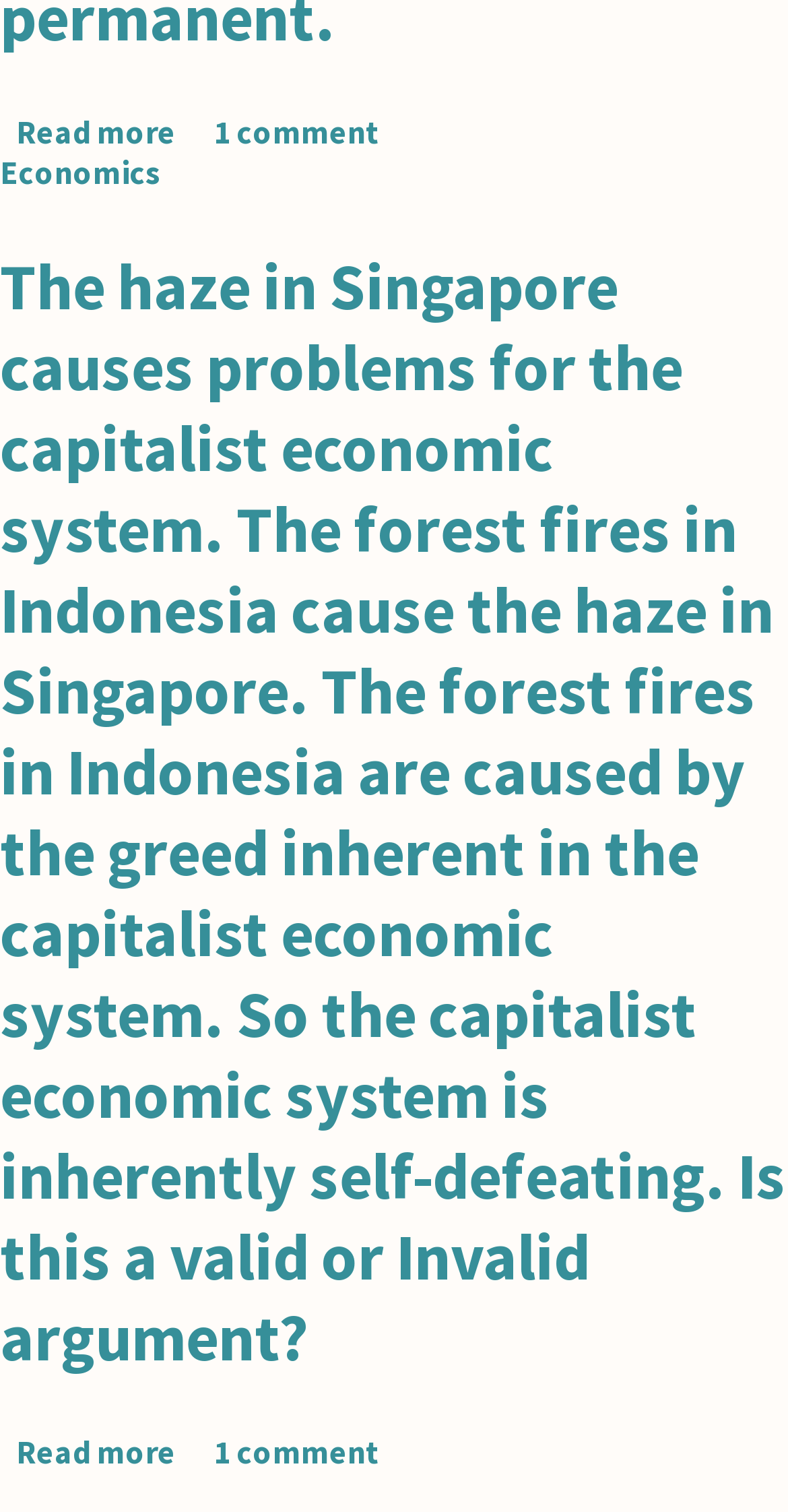Given the element description 1 comment, predict the bounding box coordinates for the UI element in the webpage screenshot. The format should be (top-left x, top-left y, bottom-right x, bottom-right y), and the values should be between 0 and 1.

[0.272, 0.947, 0.482, 0.974]